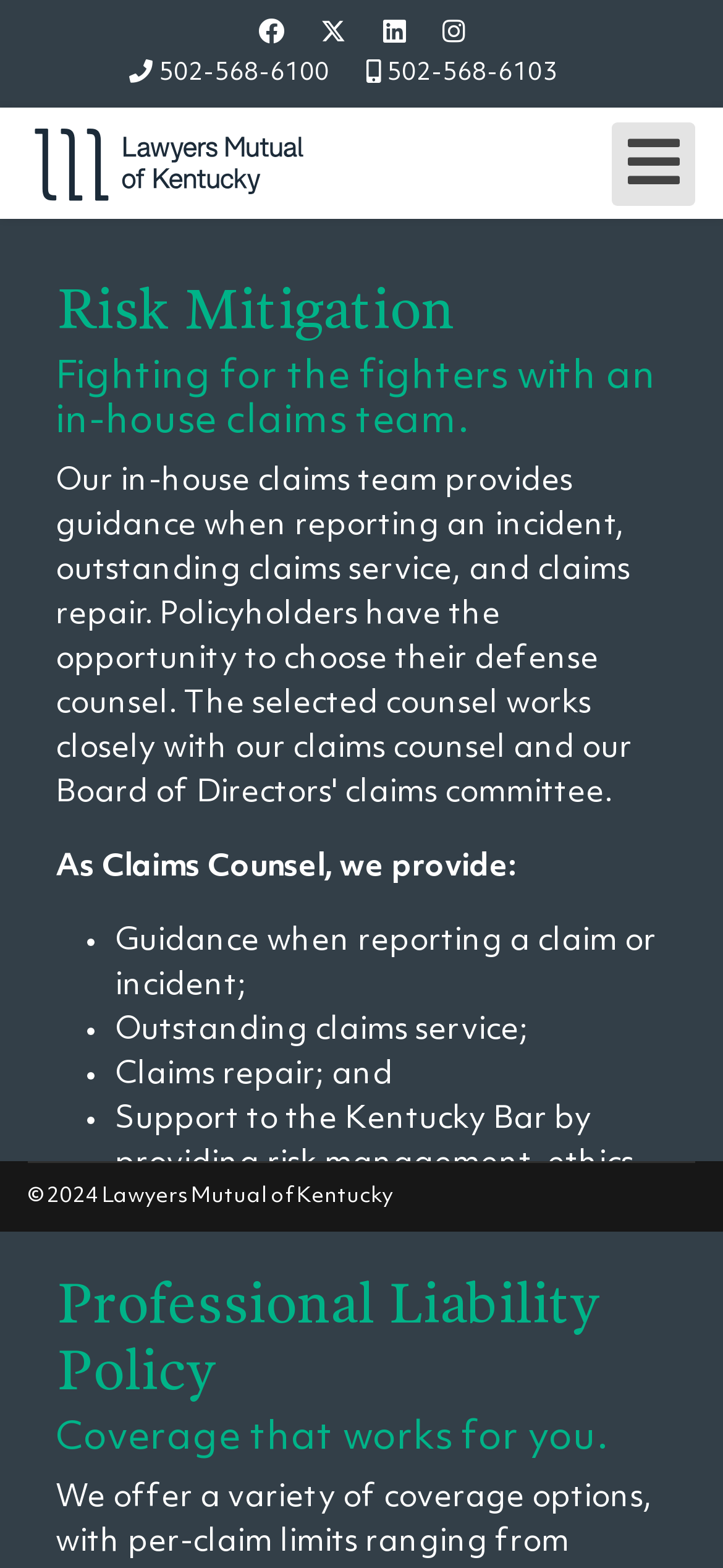Find the bounding box coordinates for the UI element whose description is: "502-568-6103". The coordinates should be four float numbers between 0 and 1, in the format [left, top, right, bottom].

[0.535, 0.039, 0.771, 0.054]